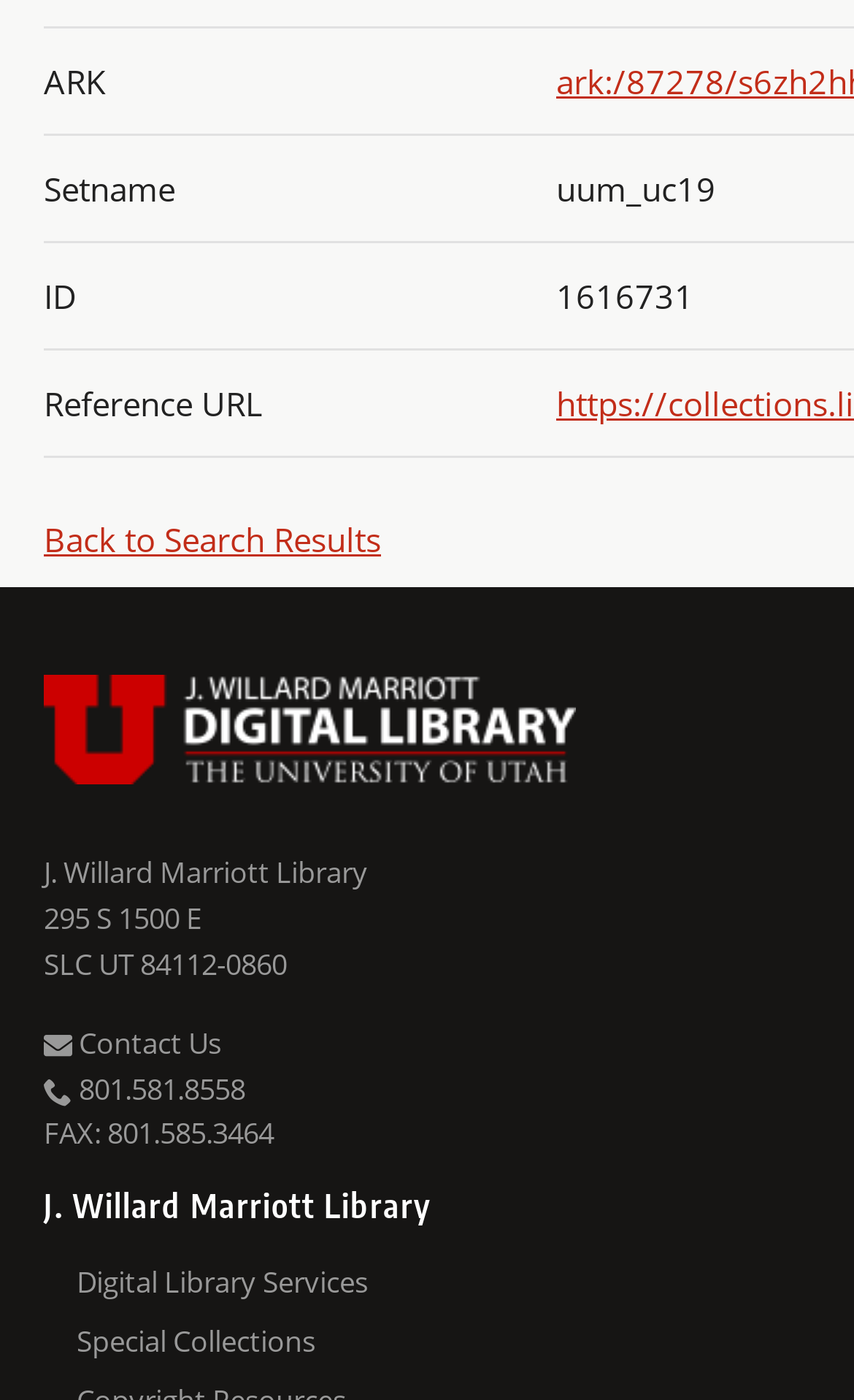Find the bounding box coordinates of the element you need to click on to perform this action: 'view USpace Institutional Repository'. The coordinates should be represented by four float values between 0 and 1, in the format [left, top, right, bottom].

[0.09, 0.939, 0.949, 0.981]